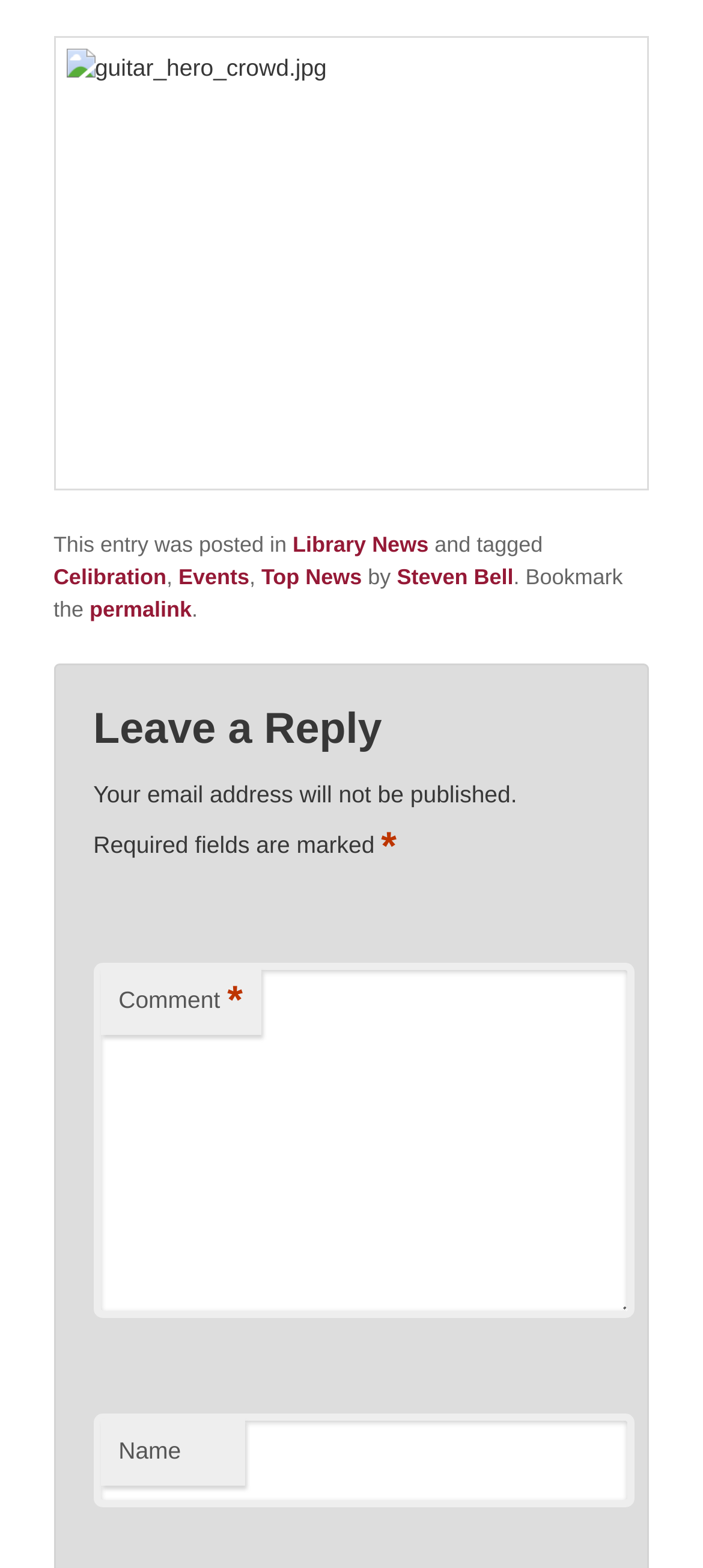Given the element description: "Top News", predict the bounding box coordinates of this UI element. The coordinates must be four float numbers between 0 and 1, given as [left, top, right, bottom].

[0.372, 0.36, 0.515, 0.376]